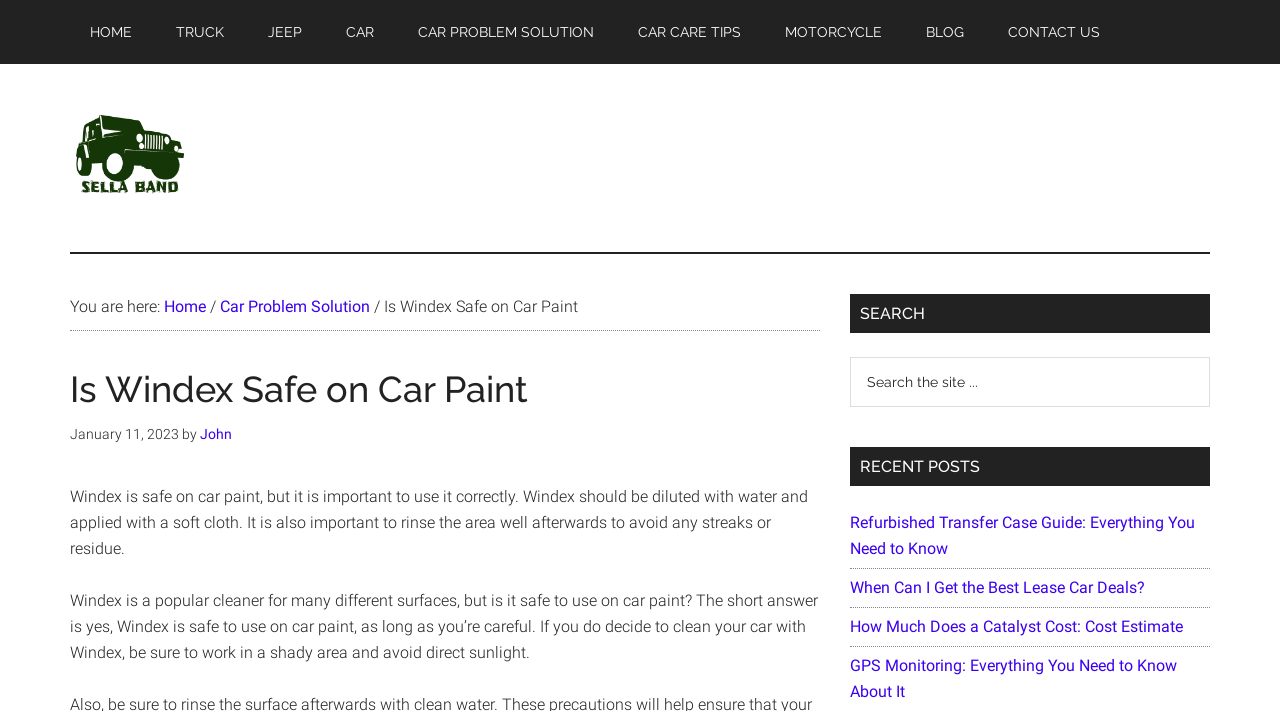What is the topic of the current webpage?
Using the image, respond with a single word or phrase.

Windex on car paint